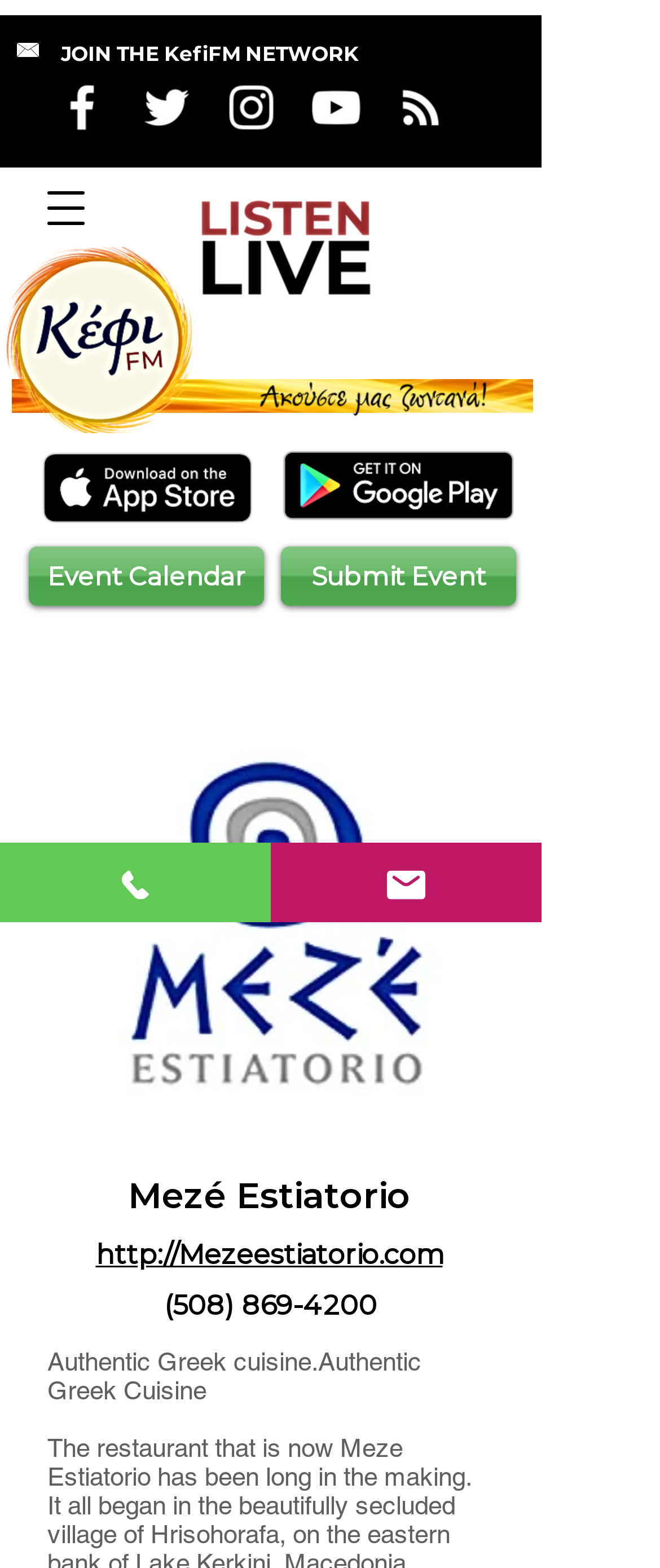Using the description: "aria-label="White Twitter Icon"", identify the bounding box of the corresponding UI element in the screenshot.

[0.208, 0.05, 0.297, 0.087]